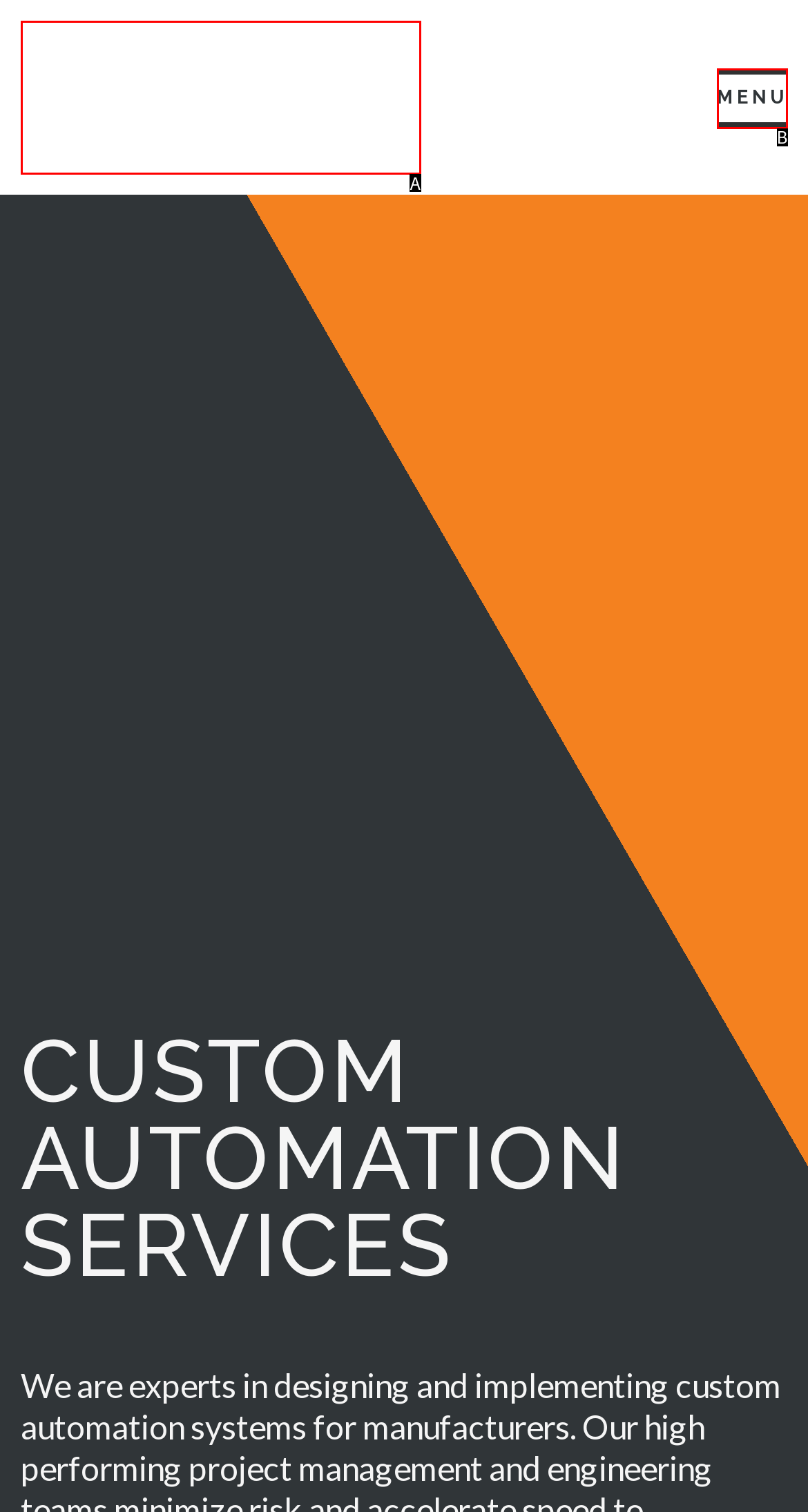Identify the HTML element that corresponds to the description: MENU Provide the letter of the matching option directly from the choices.

B